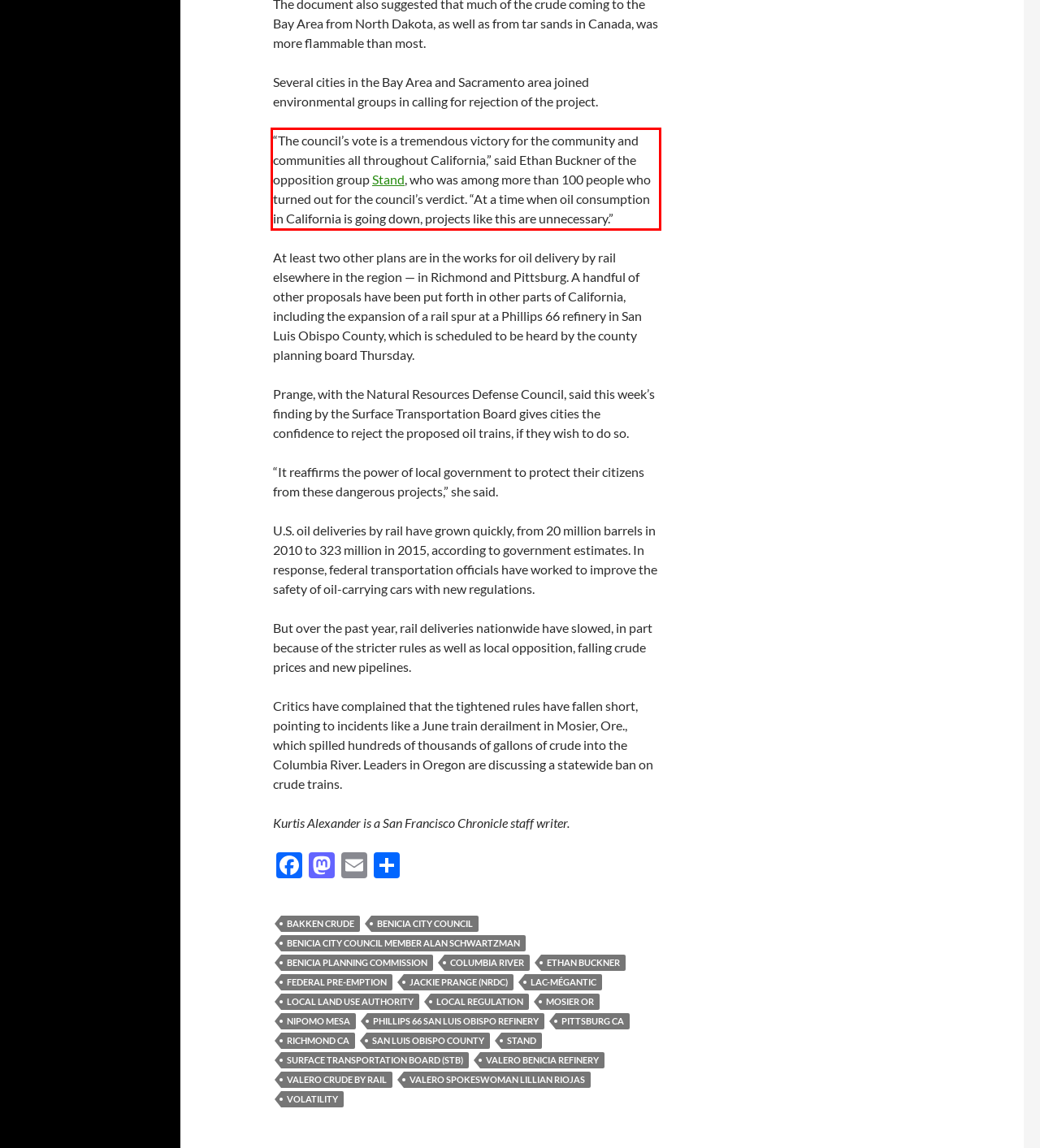Analyze the screenshot of a webpage where a red rectangle is bounding a UI element. Extract and generate the text content within this red bounding box.

“The council’s vote is a tremendous victory for the community and communities all throughout California,” said Ethan Buckner of the opposition group Stand, who was among more than 100 people who turned out for the council’s verdict. “At a time when oil consumption in California is going down, projects like this are unnecessary.”